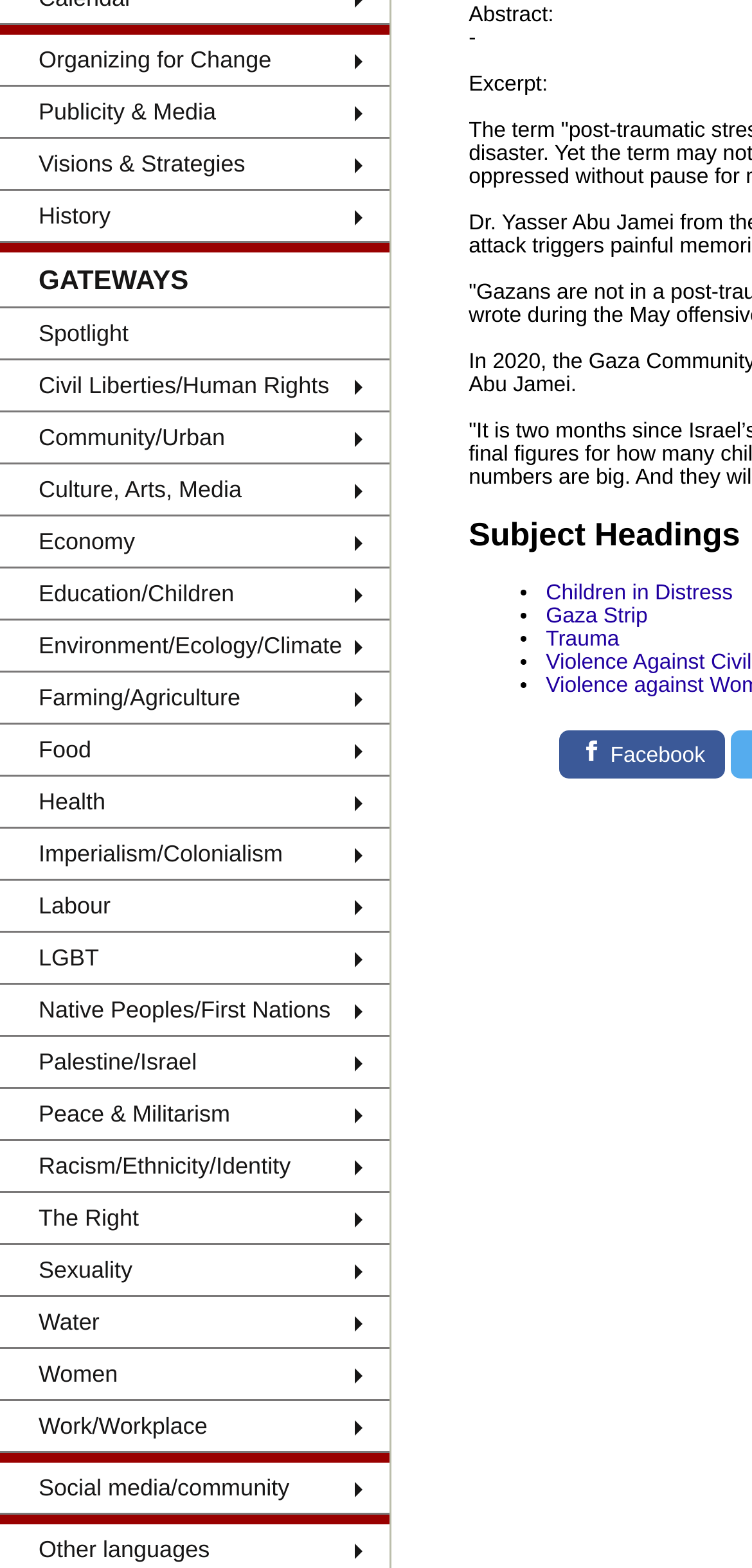Refer to the element description Social media/community and identify the corresponding bounding box in the screenshot. Format the coordinates as (top-left x, top-left y, bottom-right x, bottom-right y) with values in the range of 0 to 1.

[0.0, 0.933, 0.518, 0.966]